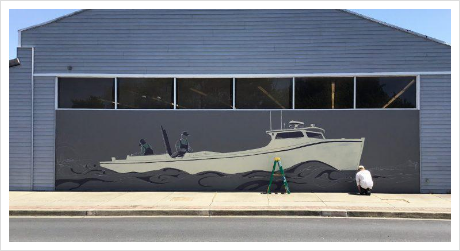Refer to the screenshot and answer the following question in detail:
What is the location of the scene?

The setting appears to be Bayside Market, characterized by the large, light grey building and expansive windows that reflect the bright daylight, which suggests that the scene is taking place at this specific location.